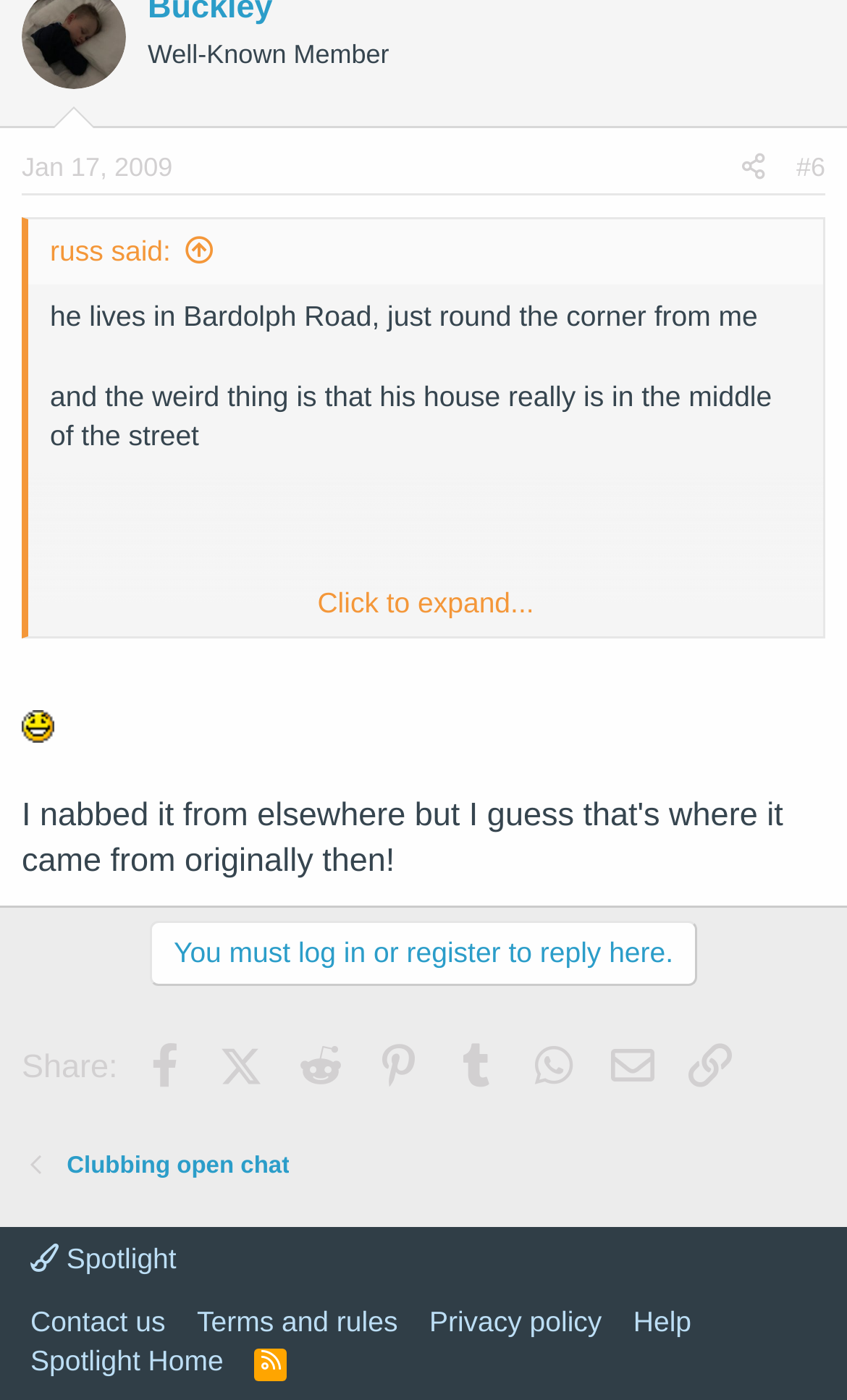Determine the bounding box coordinates for the area you should click to complete the following instruction: "Click on the 'Facebook' share button".

[0.225, 0.744, 0.394, 0.771]